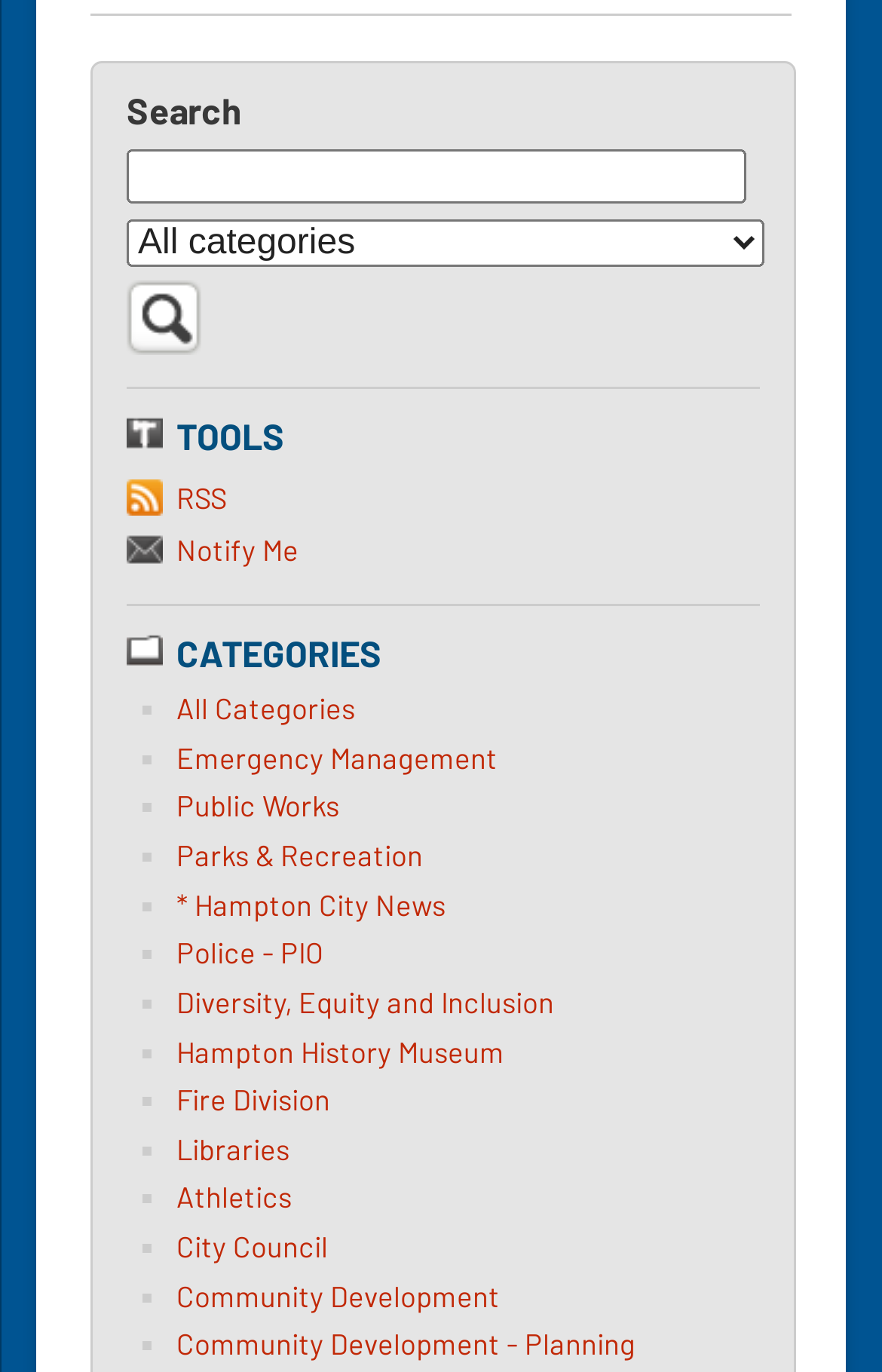What is the function of the textbox at the top of the page?
Respond to the question with a well-detailed and thorough answer.

The textbox is located at the top of the page, below the 'Search' static text, and it is labeled as 'Search Terms'. Its function is to allow users to enter search terms to search for civic alerts.